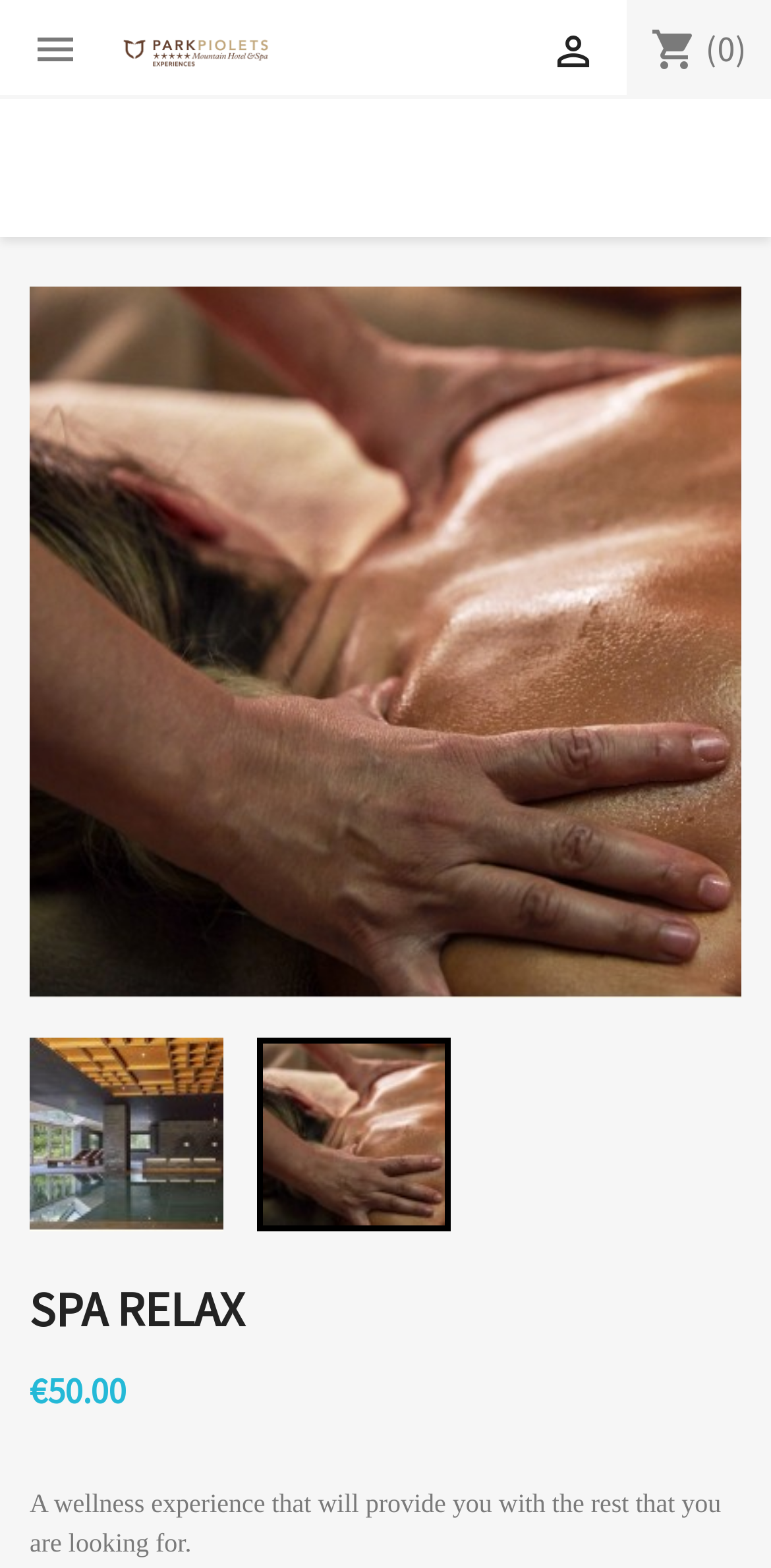Please determine the bounding box coordinates of the area that needs to be clicked to complete this task: 'Click the hotel logo'. The coordinates must be four float numbers between 0 and 1, formatted as [left, top, right, bottom].

[0.144, 0.011, 0.364, 0.052]